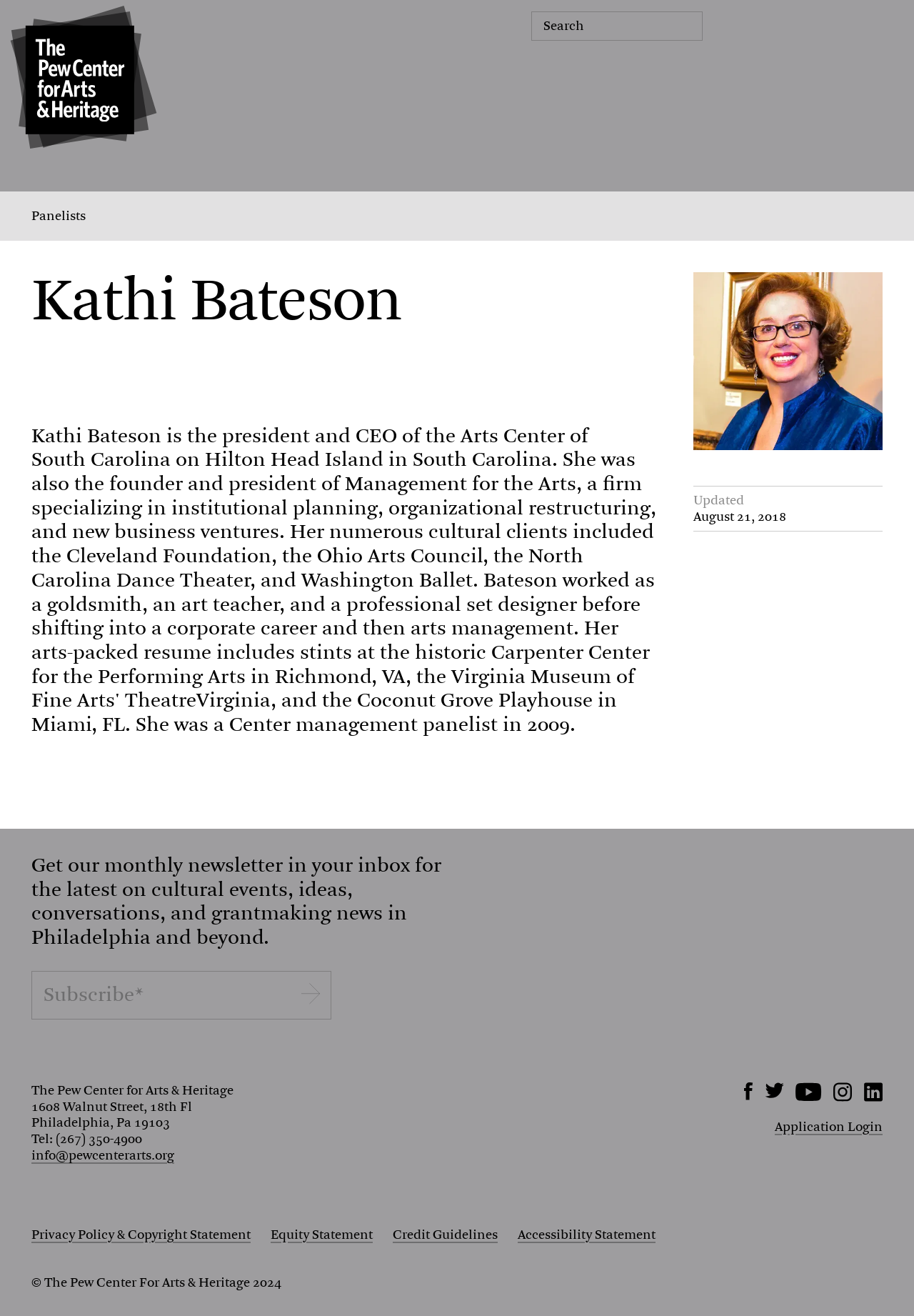Find the bounding box coordinates for the HTML element described as: "Linkedin". The coordinates should consist of four float values between 0 and 1, i.e., [left, top, right, bottom].

[0.945, 0.827, 0.966, 0.841]